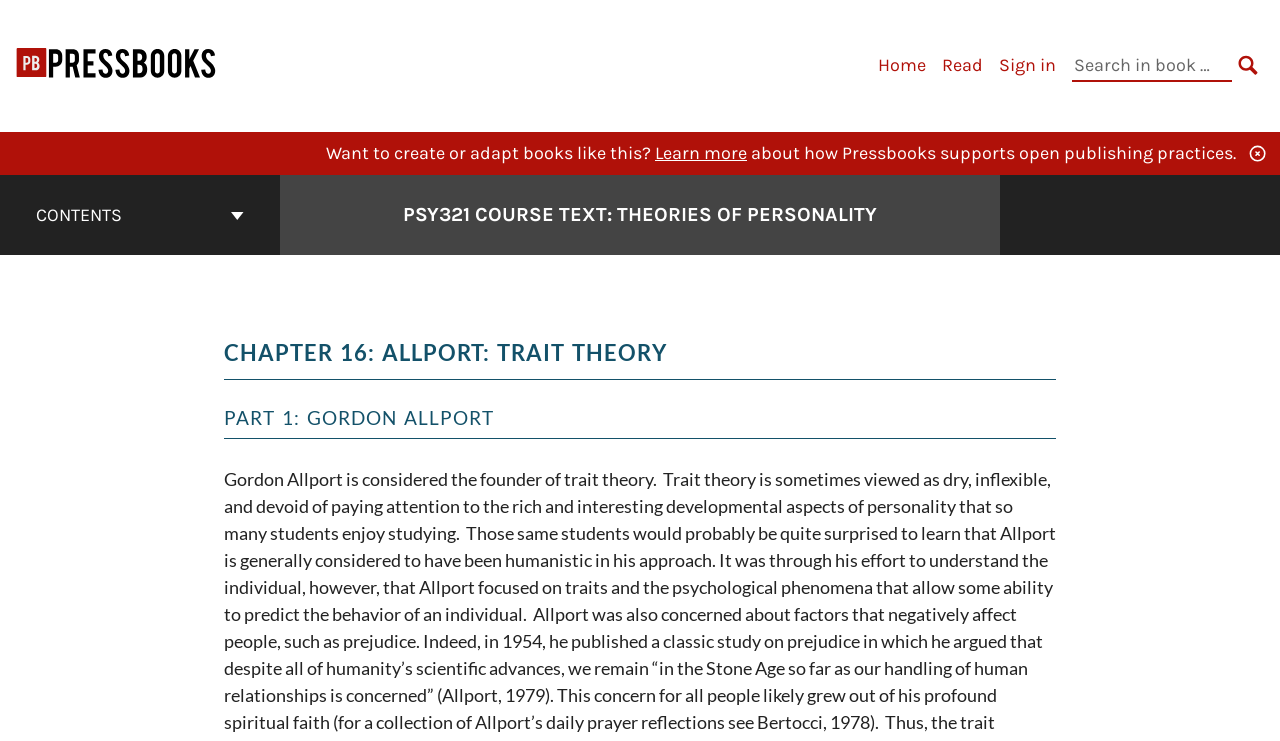Determine the bounding box coordinates of the area to click in order to meet this instruction: "View chapter contents".

[0.003, 0.236, 0.216, 0.344]